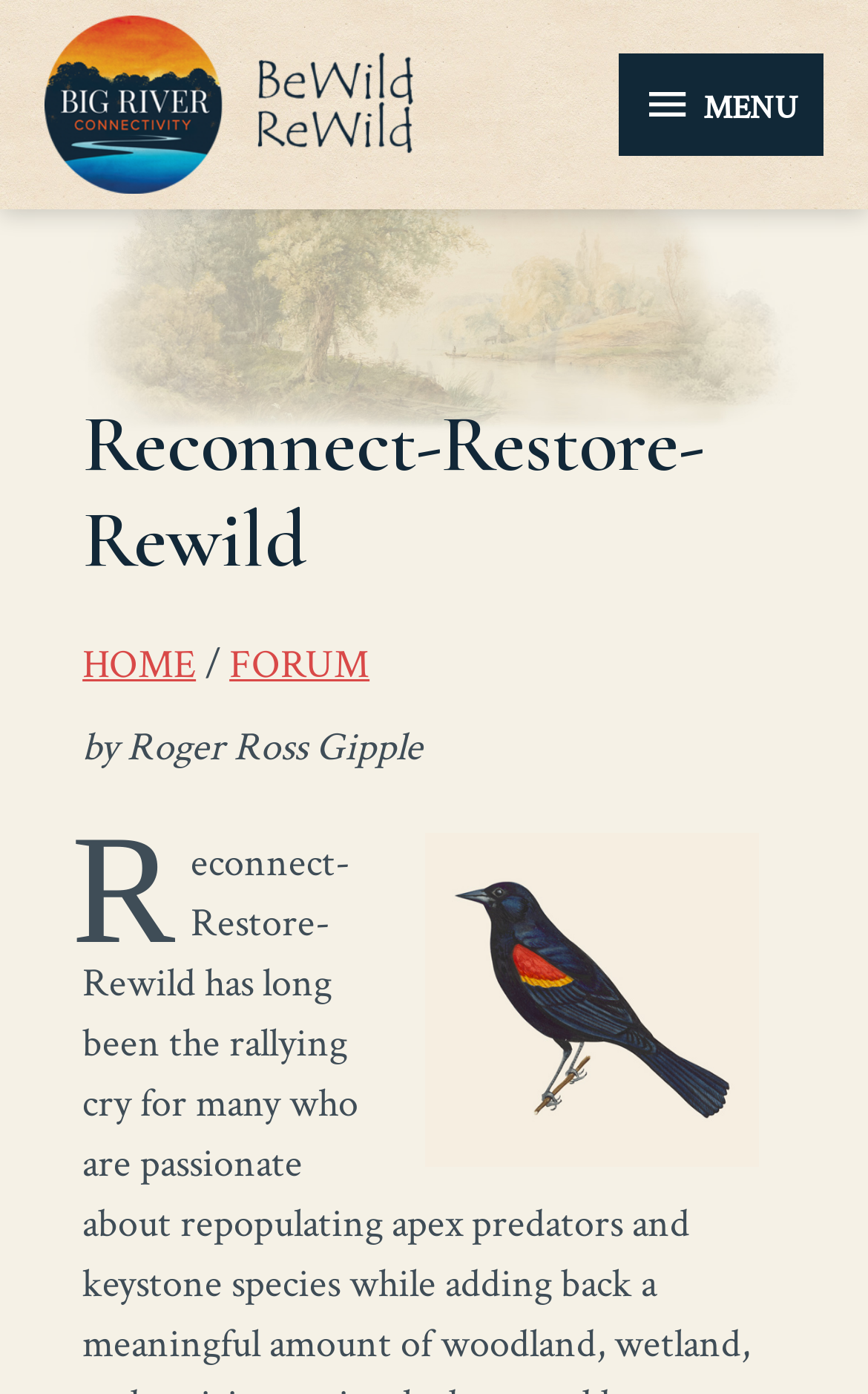What is the purpose of the MENU button?
Please craft a detailed and exhaustive response to the question.

The MENU button has an attribute 'expanded' set to False, which suggests that it can be expanded to reveal more content. The 'controls' attribute points to the 'primary-menu' element, which contains the menu items. Therefore, the purpose of the MENU button is to expand the menu.